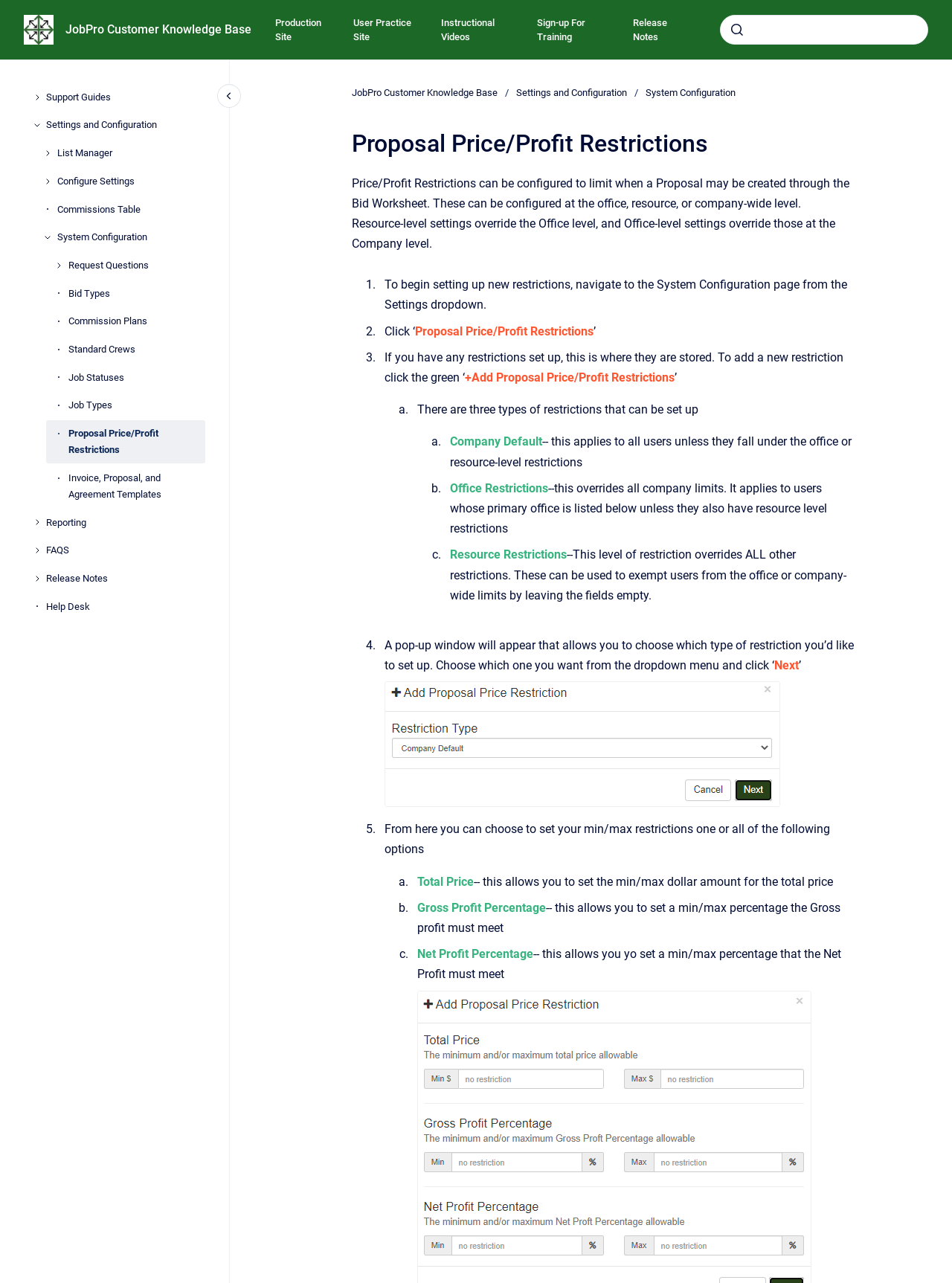Identify the bounding box coordinates of the specific part of the webpage to click to complete this instruction: "go to homepage".

[0.025, 0.012, 0.056, 0.035]